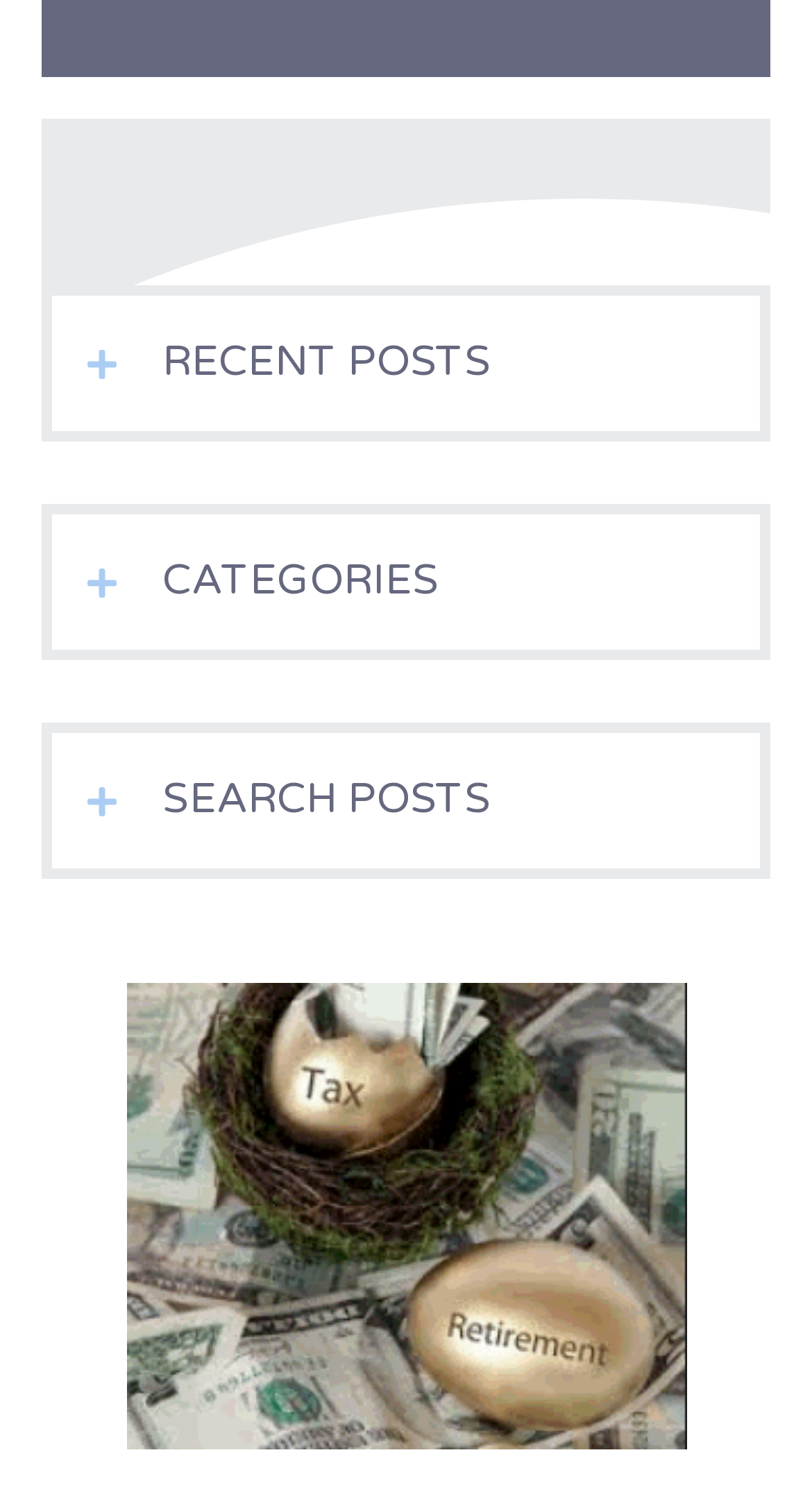Please specify the coordinates of the bounding box for the element that should be clicked to carry out this instruction: "view retirement income taxes image". The coordinates must be four float numbers between 0 and 1, formatted as [left, top, right, bottom].

[0.155, 0.653, 0.845, 0.962]